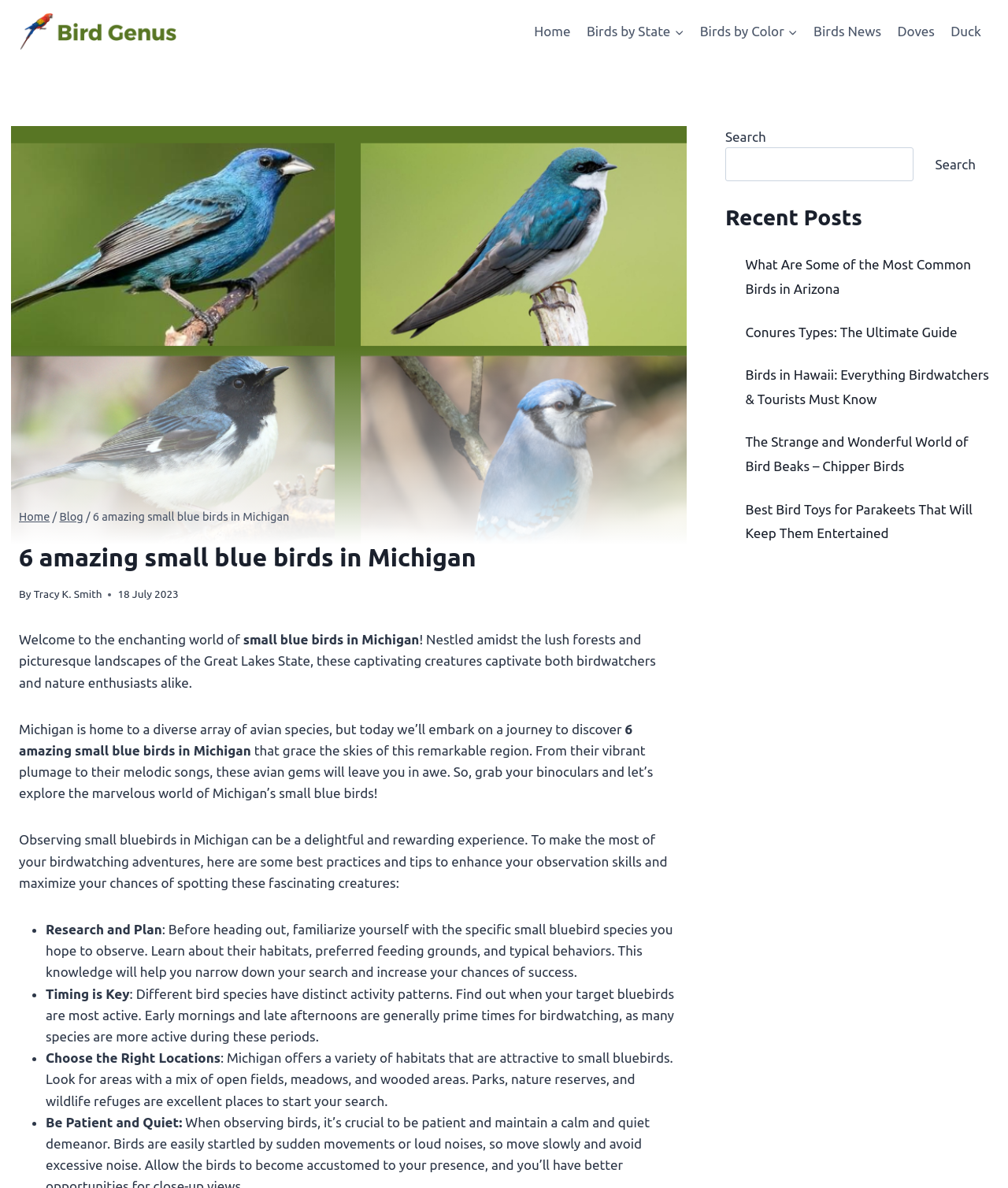Can you show the bounding box coordinates of the region to click on to complete the task described in the instruction: "Read the 'Recent Posts'"?

[0.72, 0.169, 0.981, 0.197]